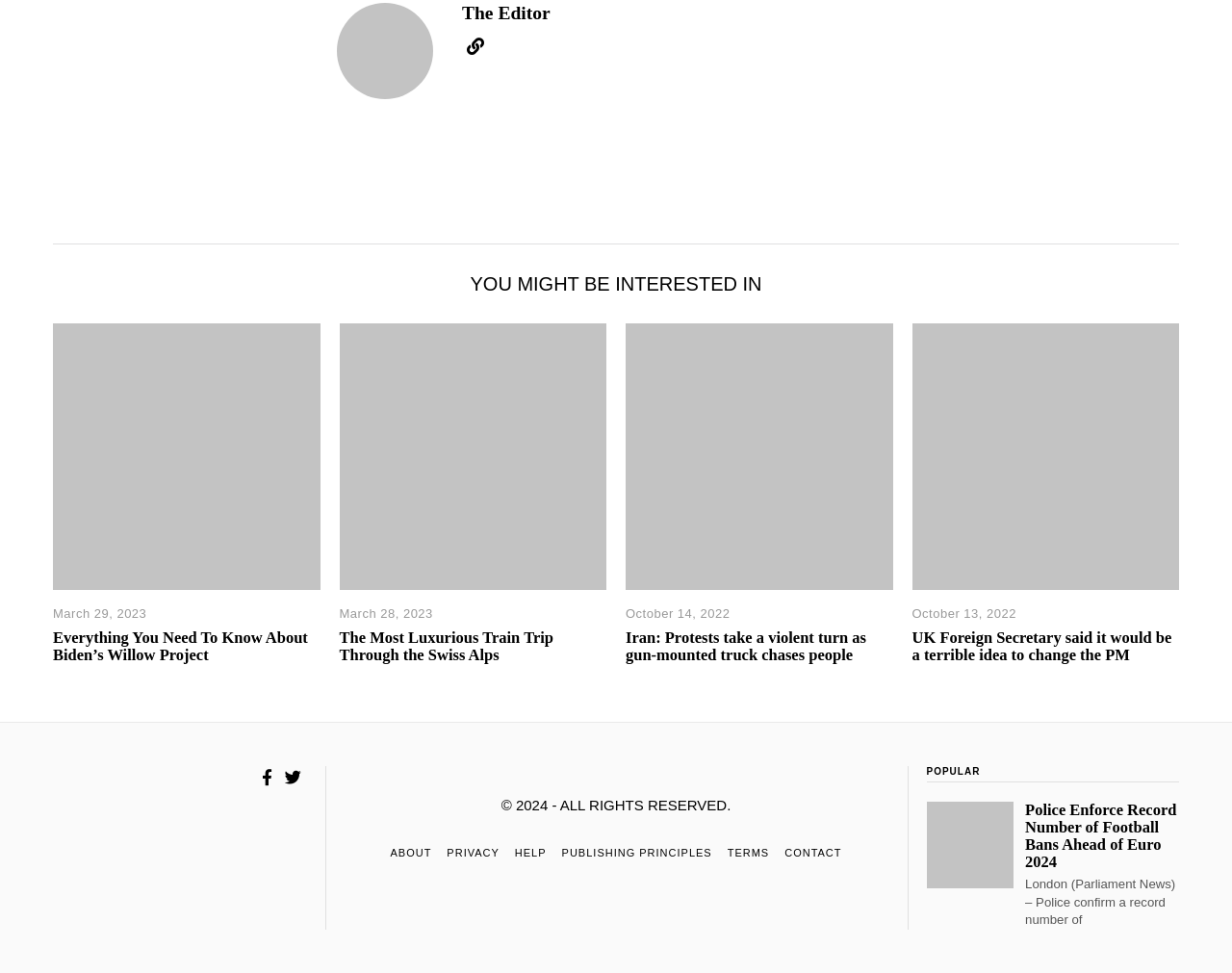Point out the bounding box coordinates of the section to click in order to follow this instruction: "View the article about the luxurious train trip through the Swiss Alps".

[0.275, 0.645, 0.449, 0.682]